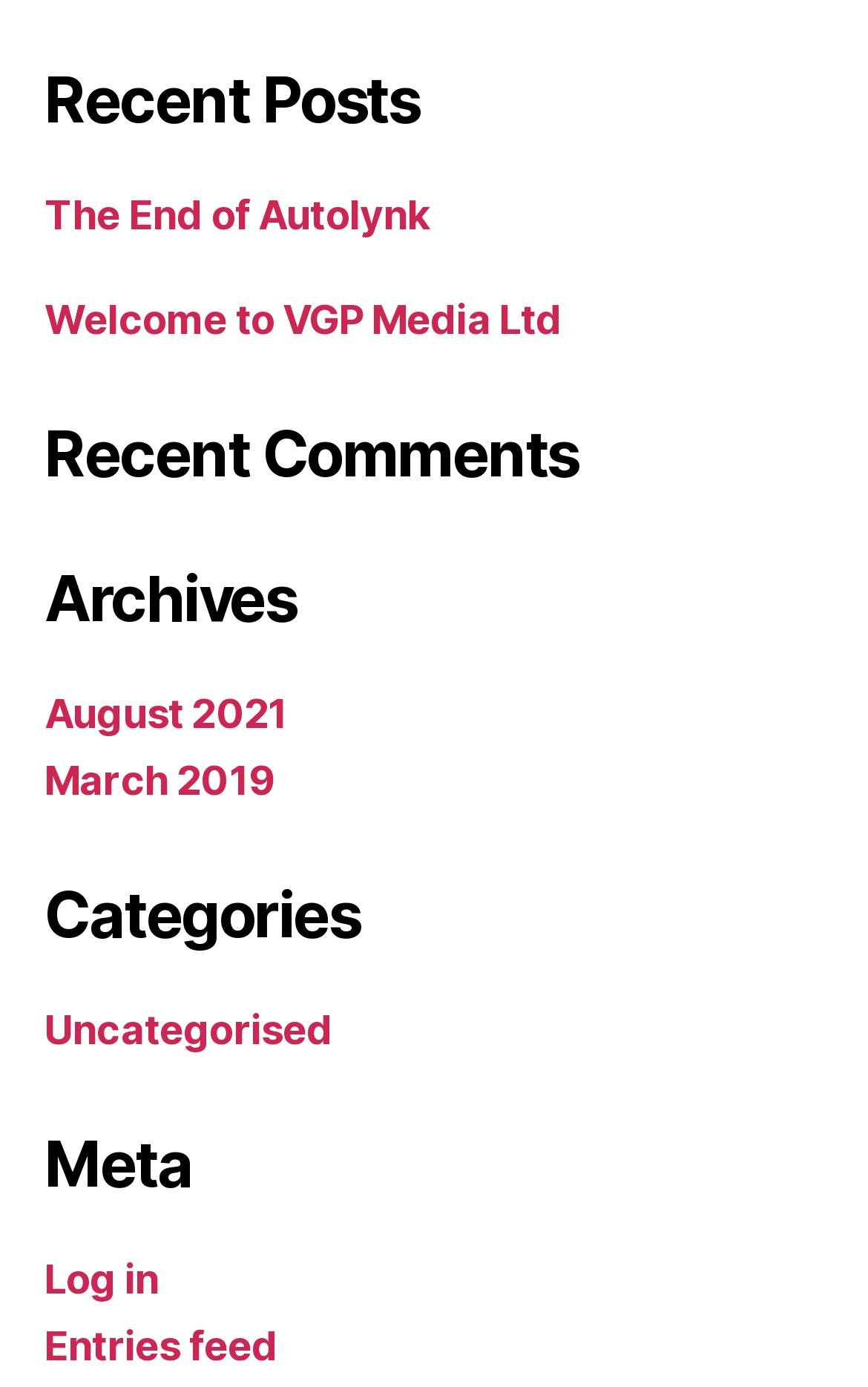Determine the bounding box coordinates for the UI element with the following description: "August 2021". The coordinates should be four float numbers between 0 and 1, represented as [left, top, right, bottom].

[0.051, 0.497, 0.331, 0.531]